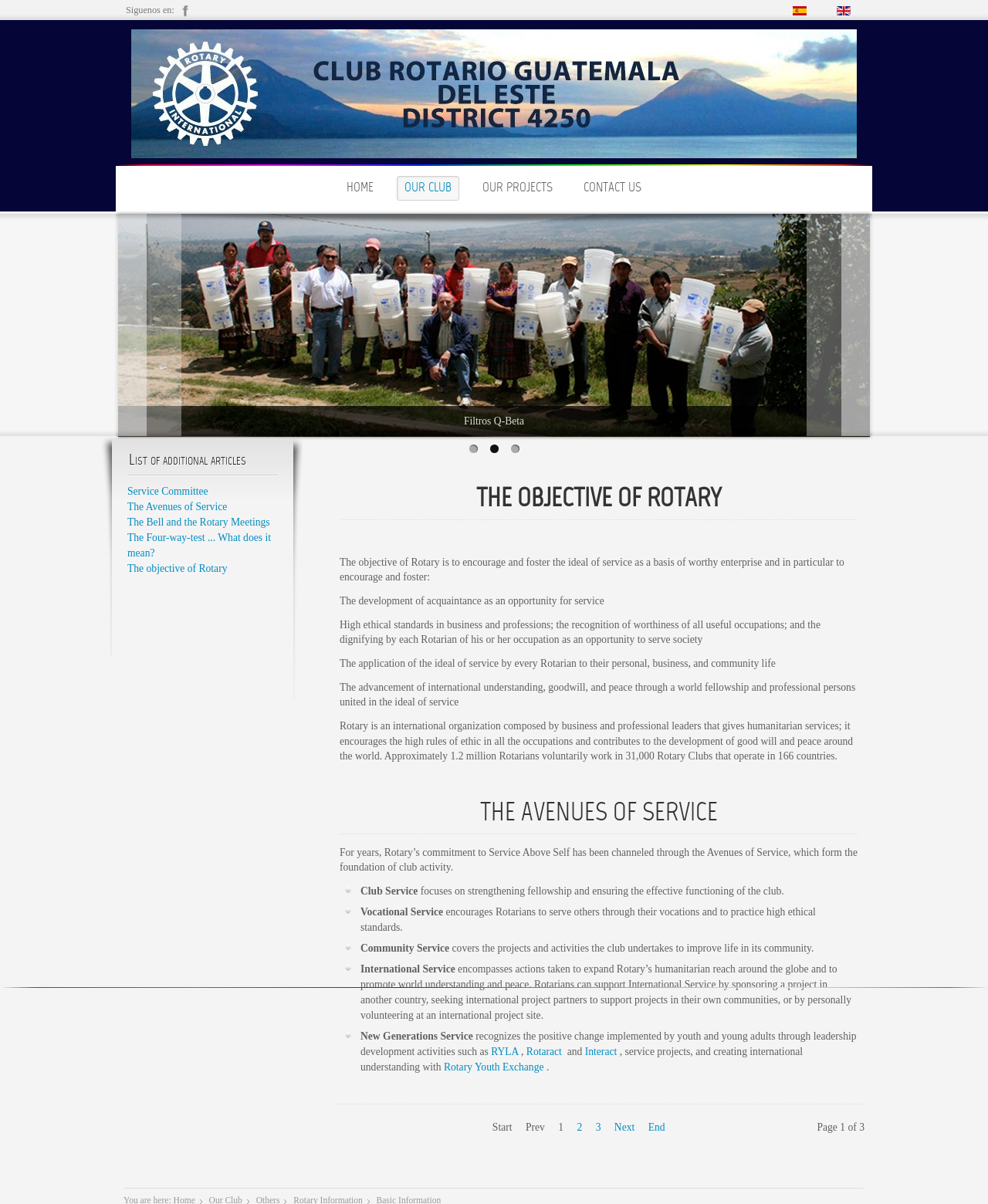Find the bounding box of the web element that fits this description: "Rotary Youth Exchange".

[0.449, 0.882, 0.553, 0.891]